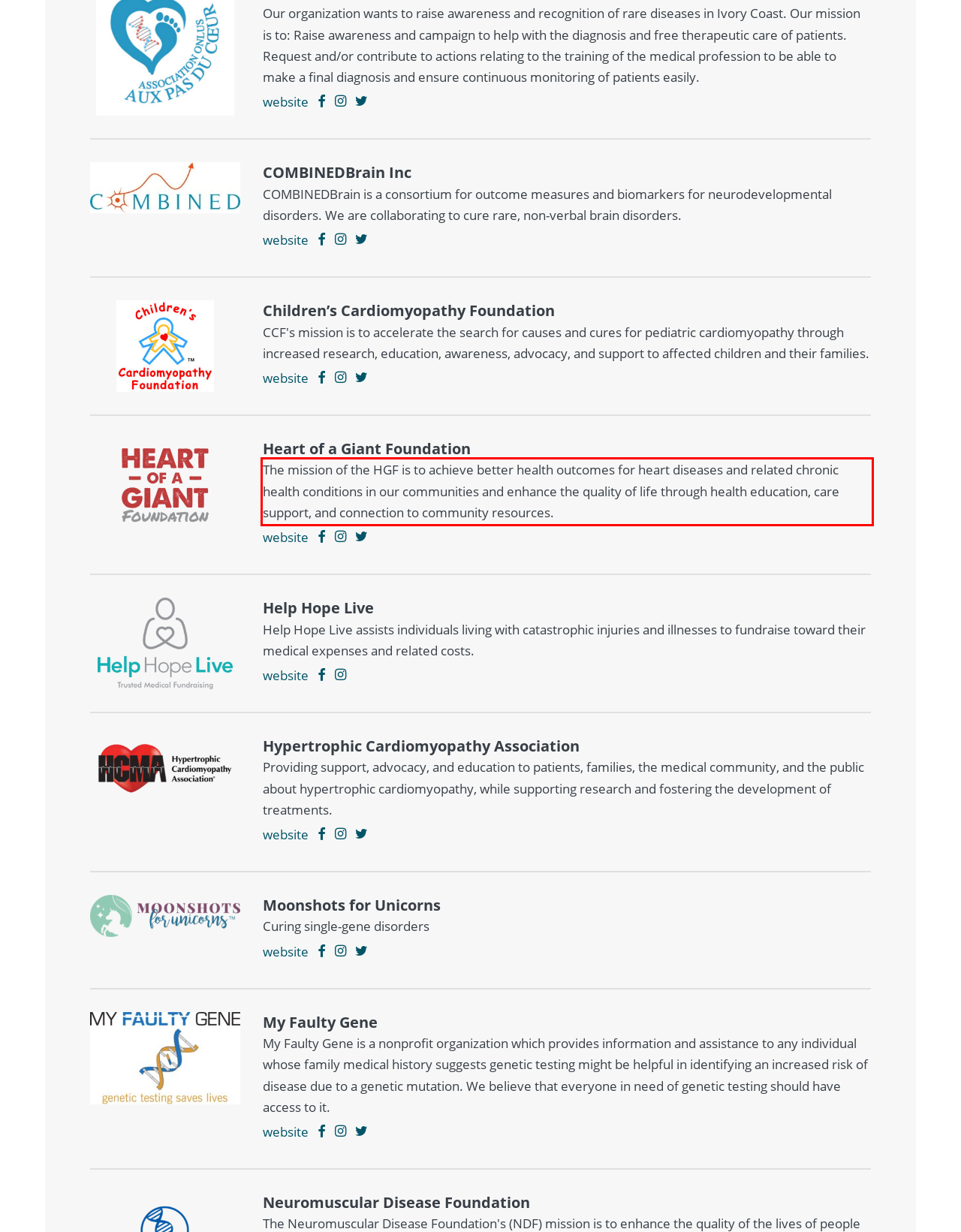You have a screenshot of a webpage where a UI element is enclosed in a red rectangle. Perform OCR to capture the text inside this red rectangle.

The mission of the HGF is to achieve better health outcomes for heart diseases and related chronic health conditions in our communities and enhance the quality of life through health education, care support, and connection to community resources.